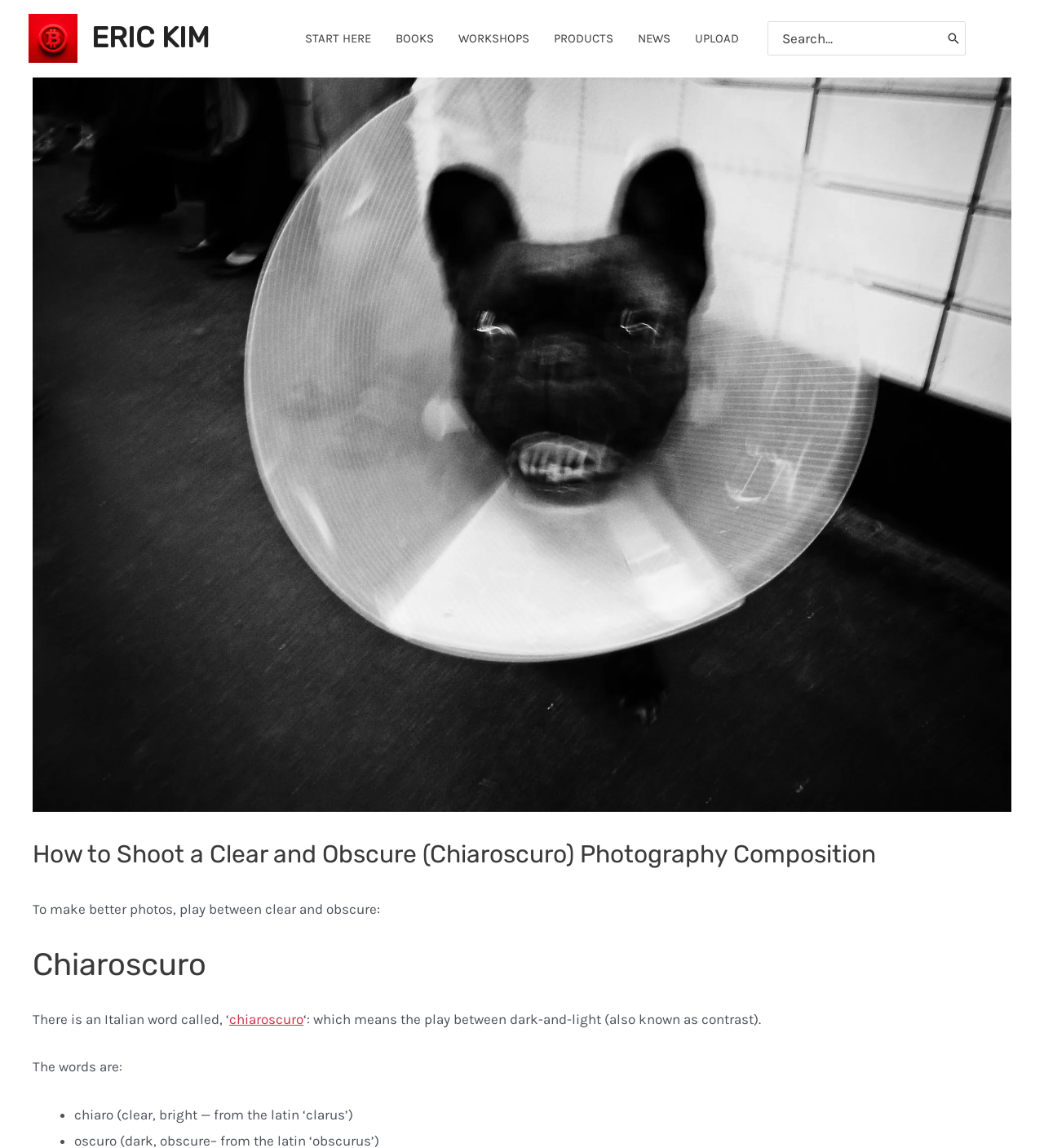Find and specify the bounding box coordinates that correspond to the clickable region for the instruction: "Click on the 'chiaroscuro' link".

[0.22, 0.88, 0.291, 0.895]